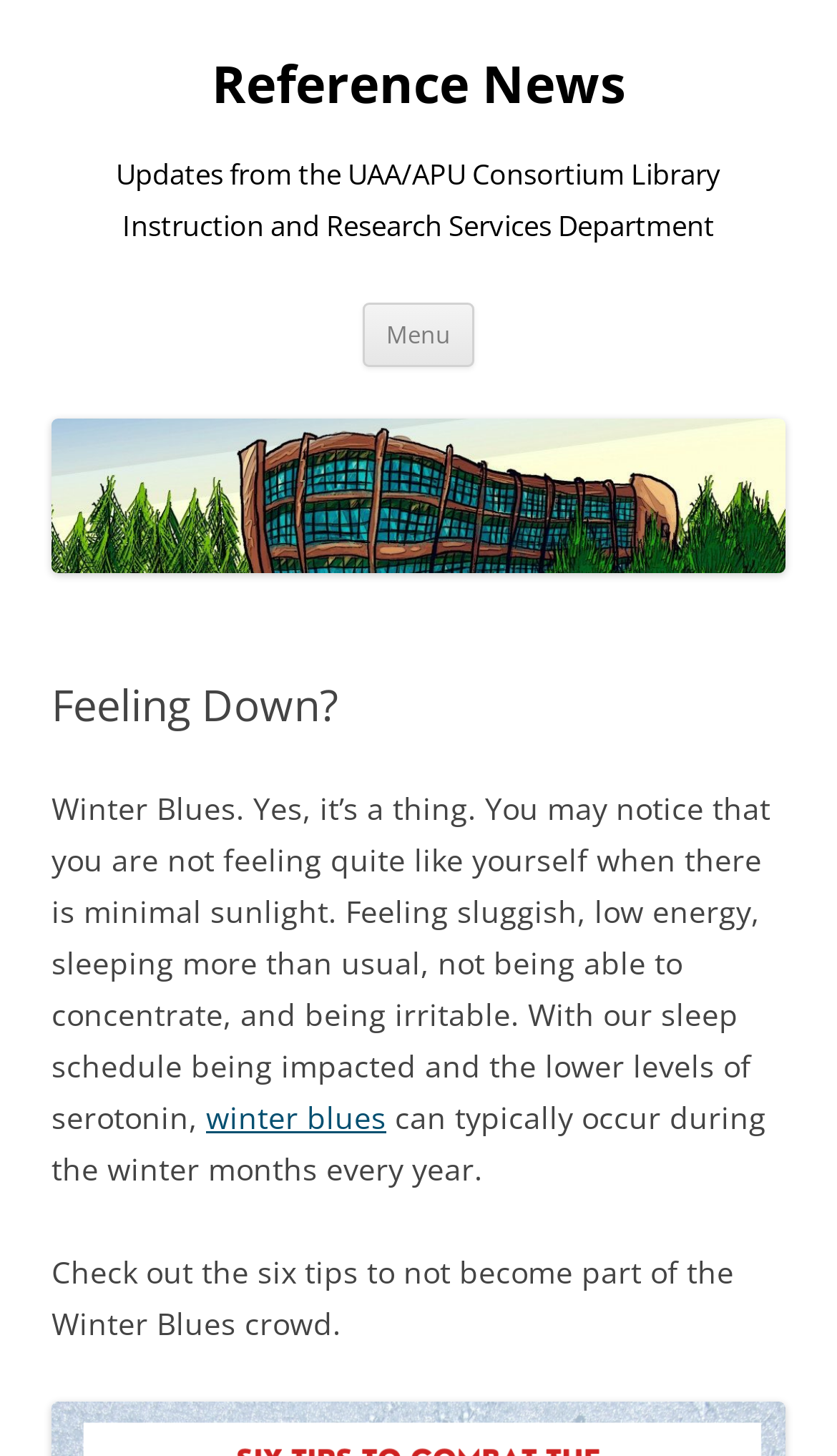Based on the image, provide a detailed and complete answer to the question: 
What is the topic of the article?

The topic of the article can be determined by reading the heading 'Feeling Down?' and the subsequent text that describes the symptoms of Winter Blues, such as feeling sluggish, low energy, and irritable during the winter months.